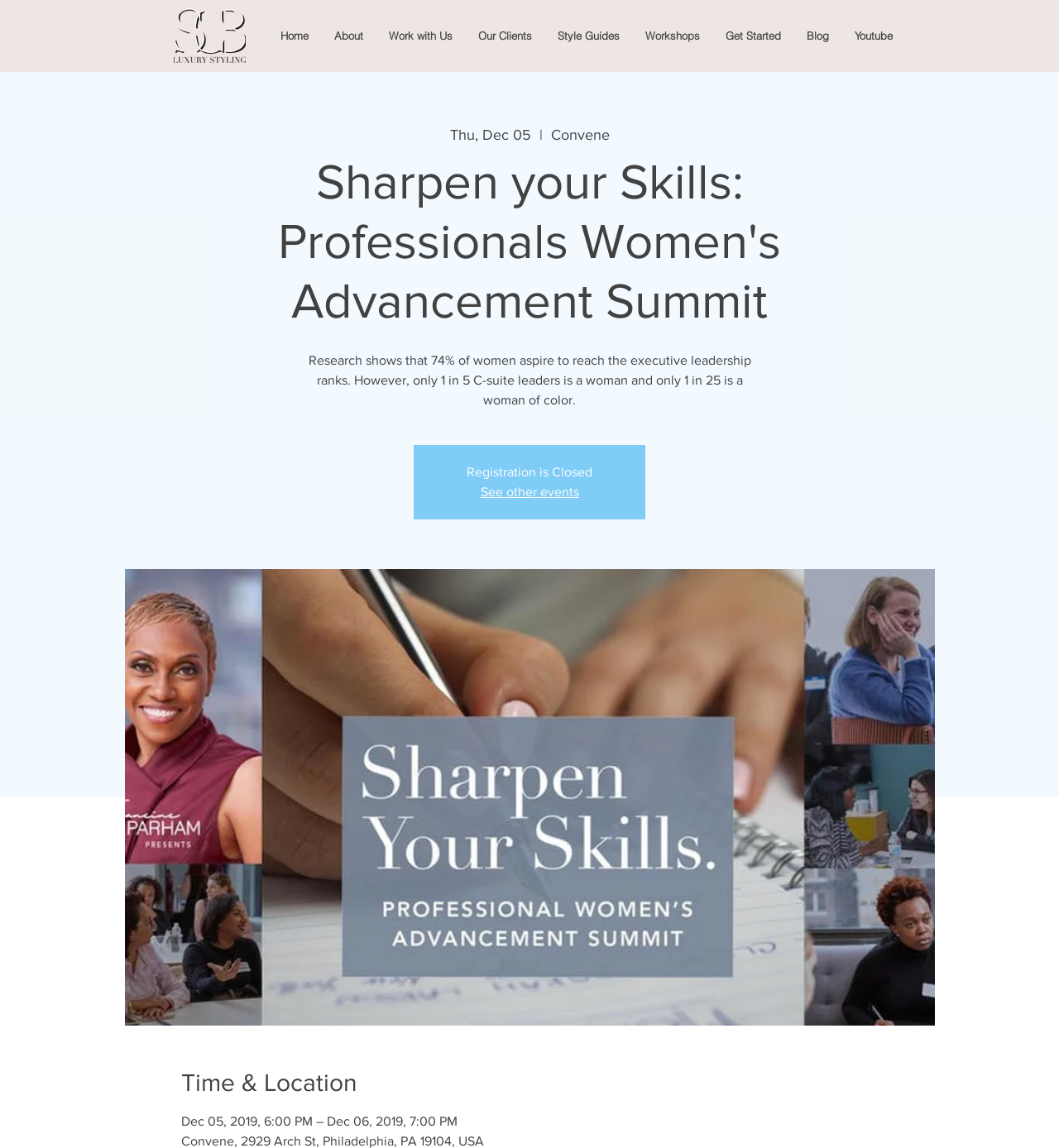Detail the various sections and features of the webpage.

The webpage appears to be an event page for the "Sharpen your Skills: Professionals Women's Advancement Summit" organized by Sophisticatedchic. At the top left corner, there is a logo with words "logo with words.png". Below the logo, there is a navigation menu with links to various pages, including "Home", "About", "Work with Us", "Our Clients", "Style Guides", "Workshops", "Get Started", "Blog", and "Youtube".

The main content of the page is divided into sections. The first section has a heading "Sharpen your Skills: Professionals Women's Advancement Summit" and a paragraph of text that states "Research shows that 74% of women aspire to reach the executive leadership ranks. However, only 1 in 5 C-suite leaders is a woman and only 1 in 25 is a woman of color." Below this text, there is a notice that "Registration is Closed" and a link to "See other events".

To the right of this section, there is a large image related to the event, taking up most of the right side of the page. At the bottom of the page, there is a section with a heading "Time & Location" and a text that specifies the date and time of the event, "Dec 05, 2019, 6:00 PM – Dec 06, 2019, 7:00 PM".